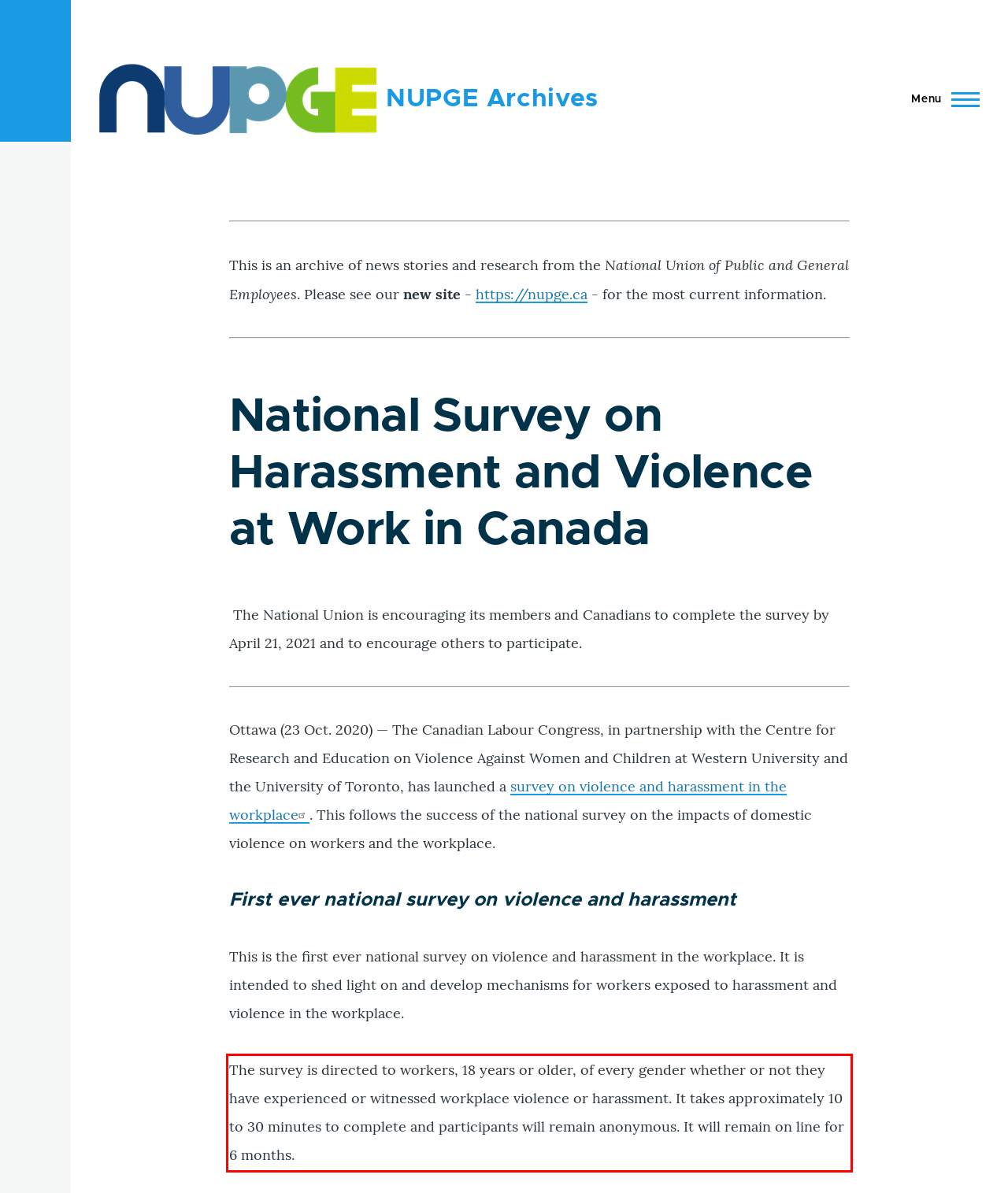You are given a screenshot of a webpage with a UI element highlighted by a red bounding box. Please perform OCR on the text content within this red bounding box.

The survey is directed to workers, 18 years or older, of every gender whether or not they have experienced or witnessed workplace violence or harassment. It takes approximately 10 to 30 minutes to complete and participants will remain anonymous. It will remain on line for 6 months.